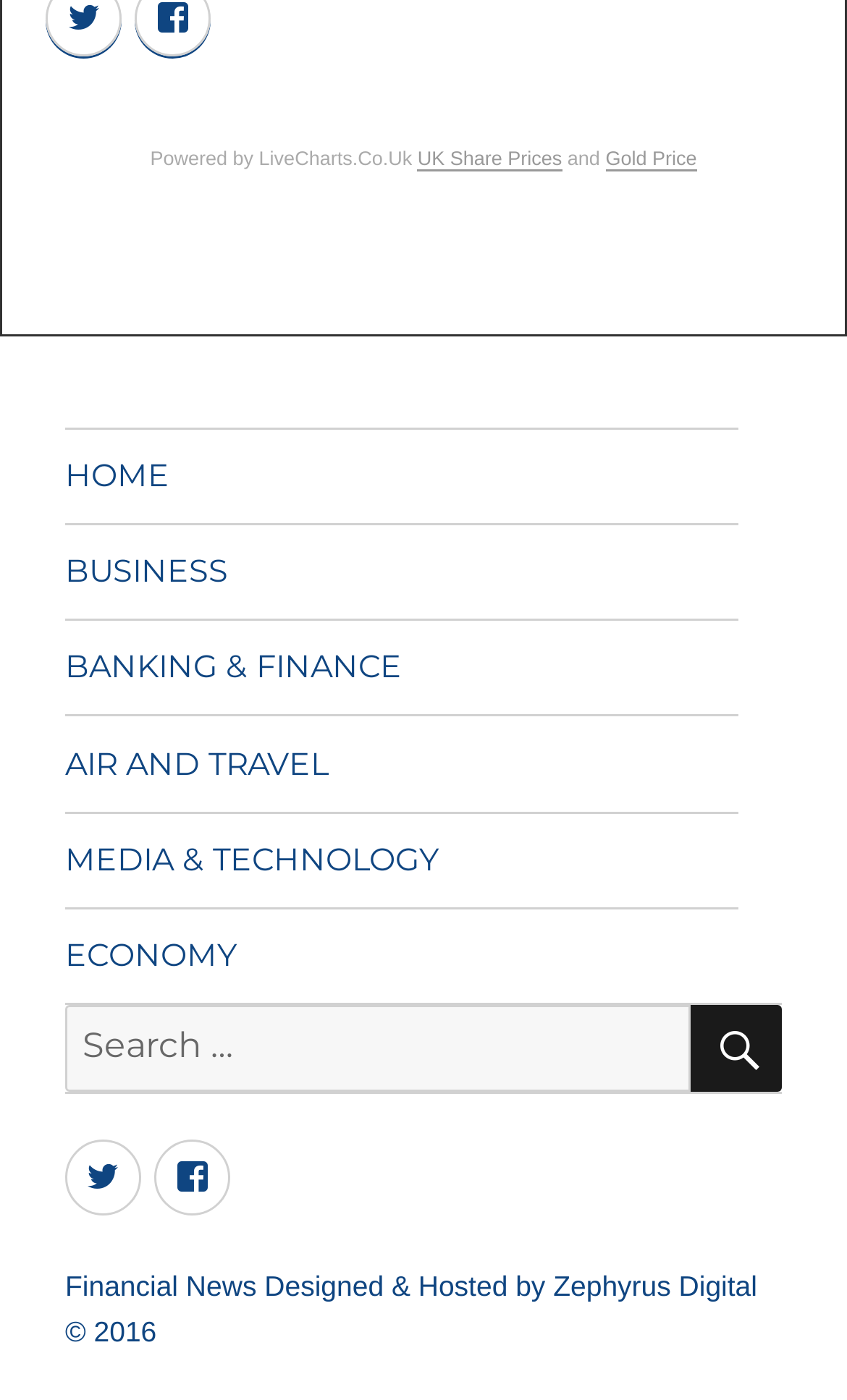Please provide a comprehensive answer to the question based on the screenshot: How many social media links are there?

I counted the number of social media links in the 'Footer Social Links Menu' section, which are 'TWITTER' and 'FACEBOOK'. There are 2 social media links in total.